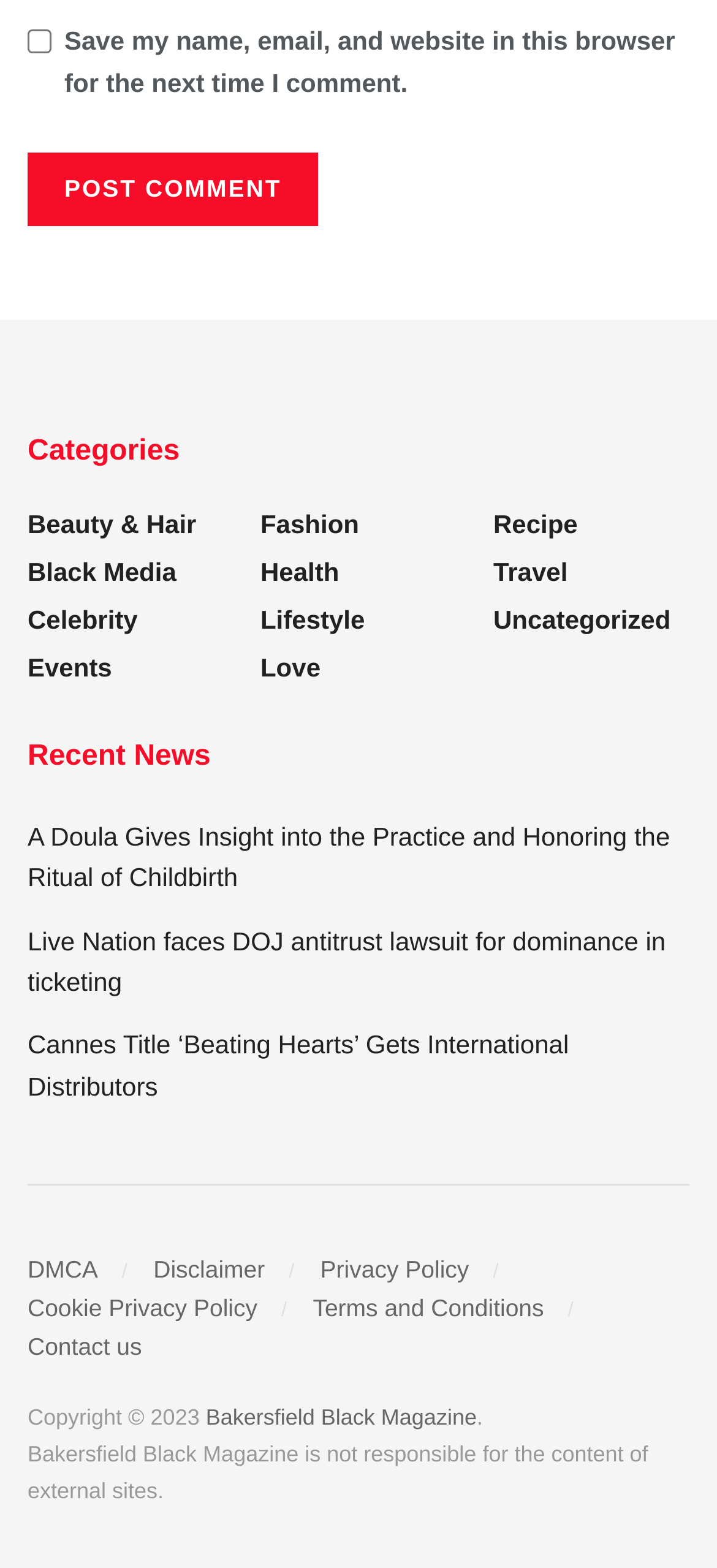Respond with a single word or phrase:
What is the purpose of the checkbox?

Save comment info